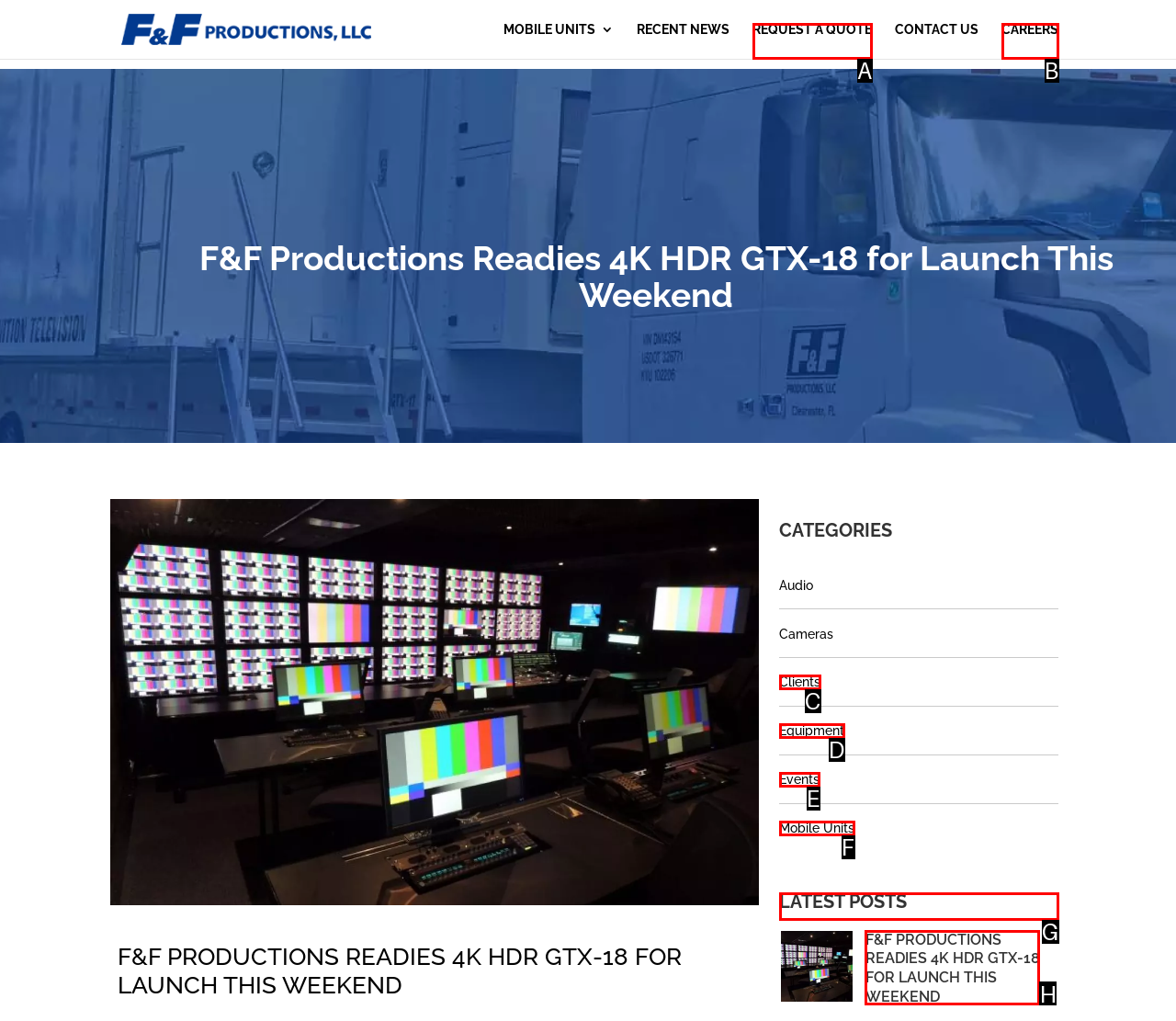For the instruction: view latest posts, determine the appropriate UI element to click from the given options. Respond with the letter corresponding to the correct choice.

G